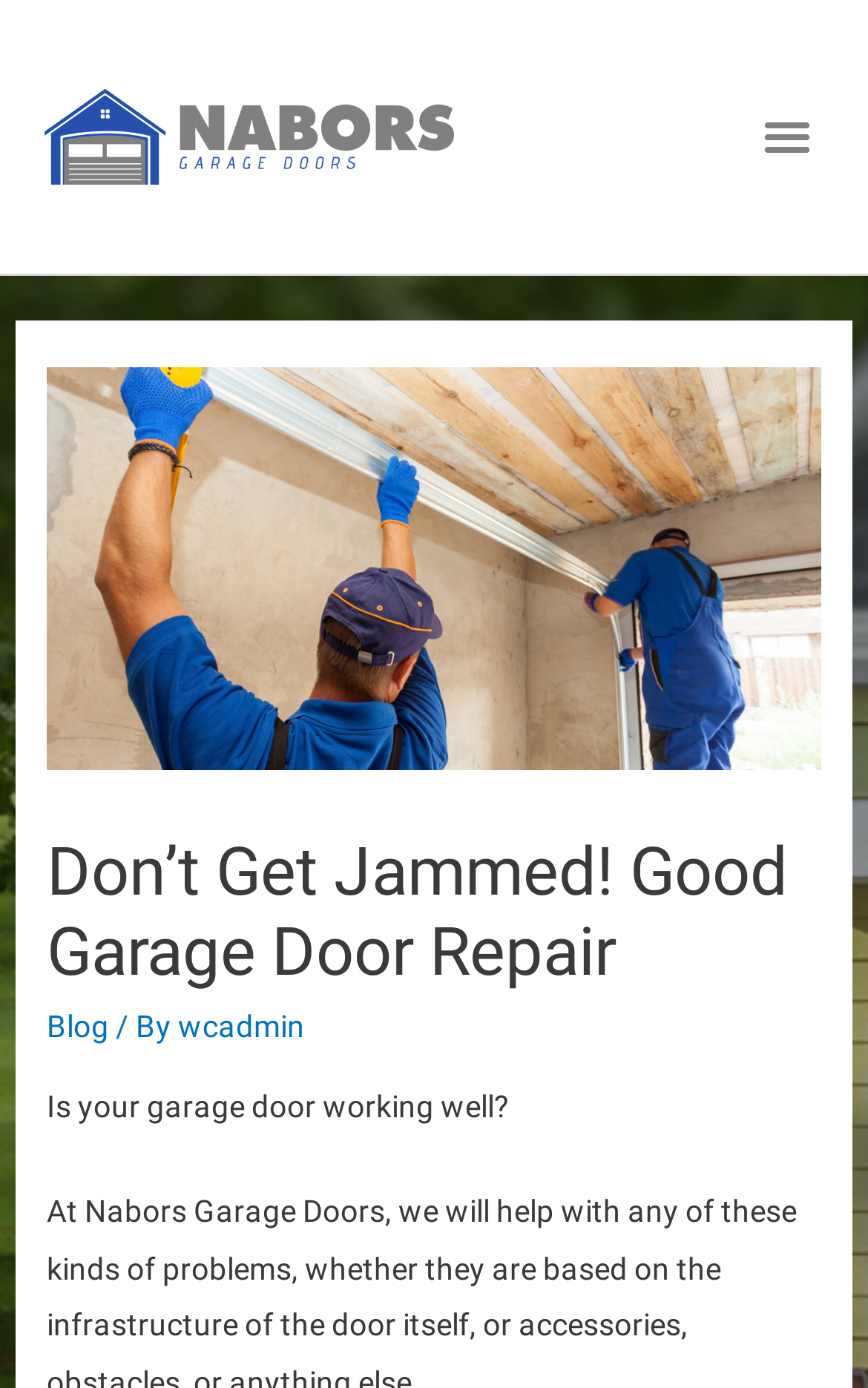How many links are in the top navigation bar?
Answer with a single word or short phrase according to what you see in the image.

3